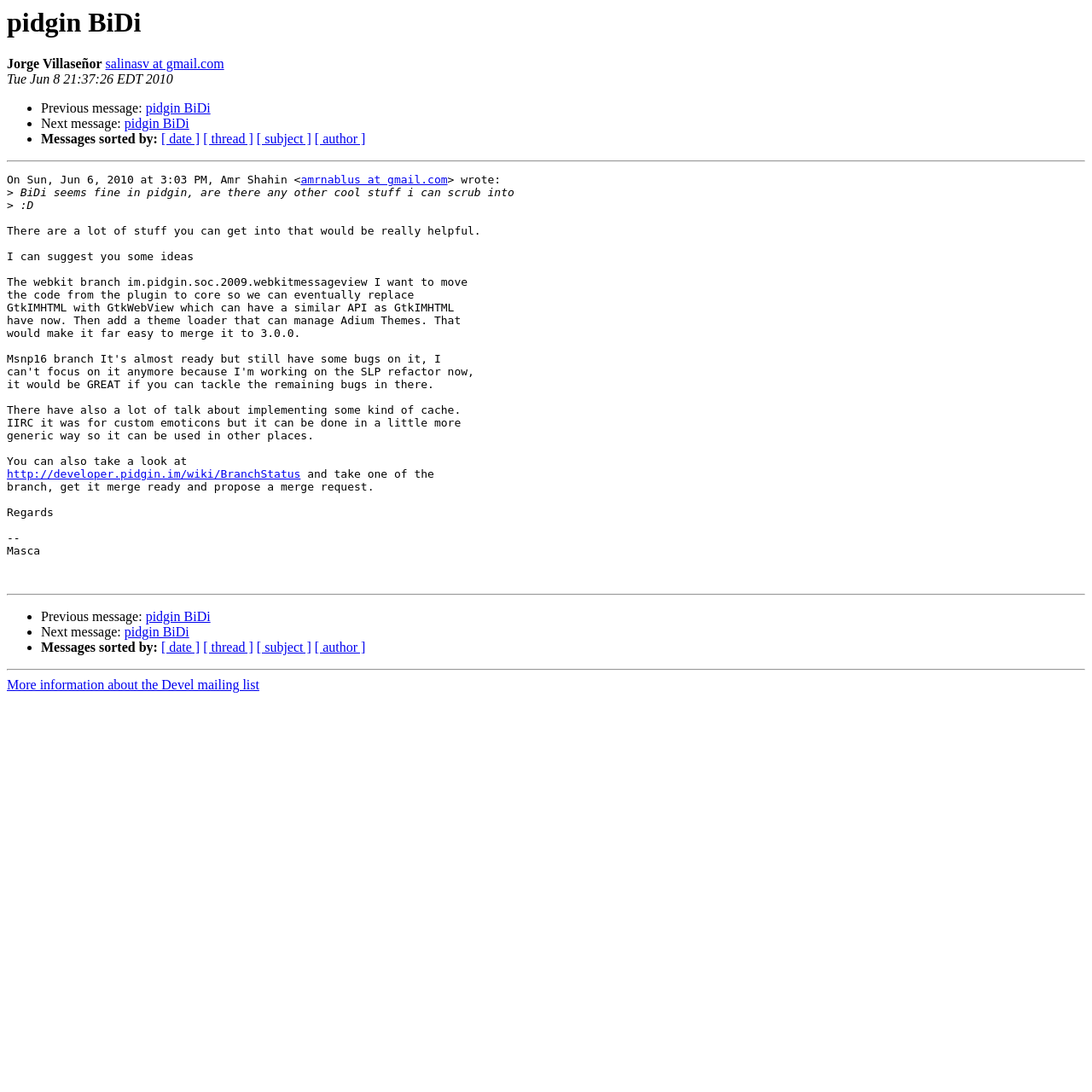Please find the bounding box coordinates of the element's region to be clicked to carry out this instruction: "View previous message".

[0.038, 0.093, 0.133, 0.106]